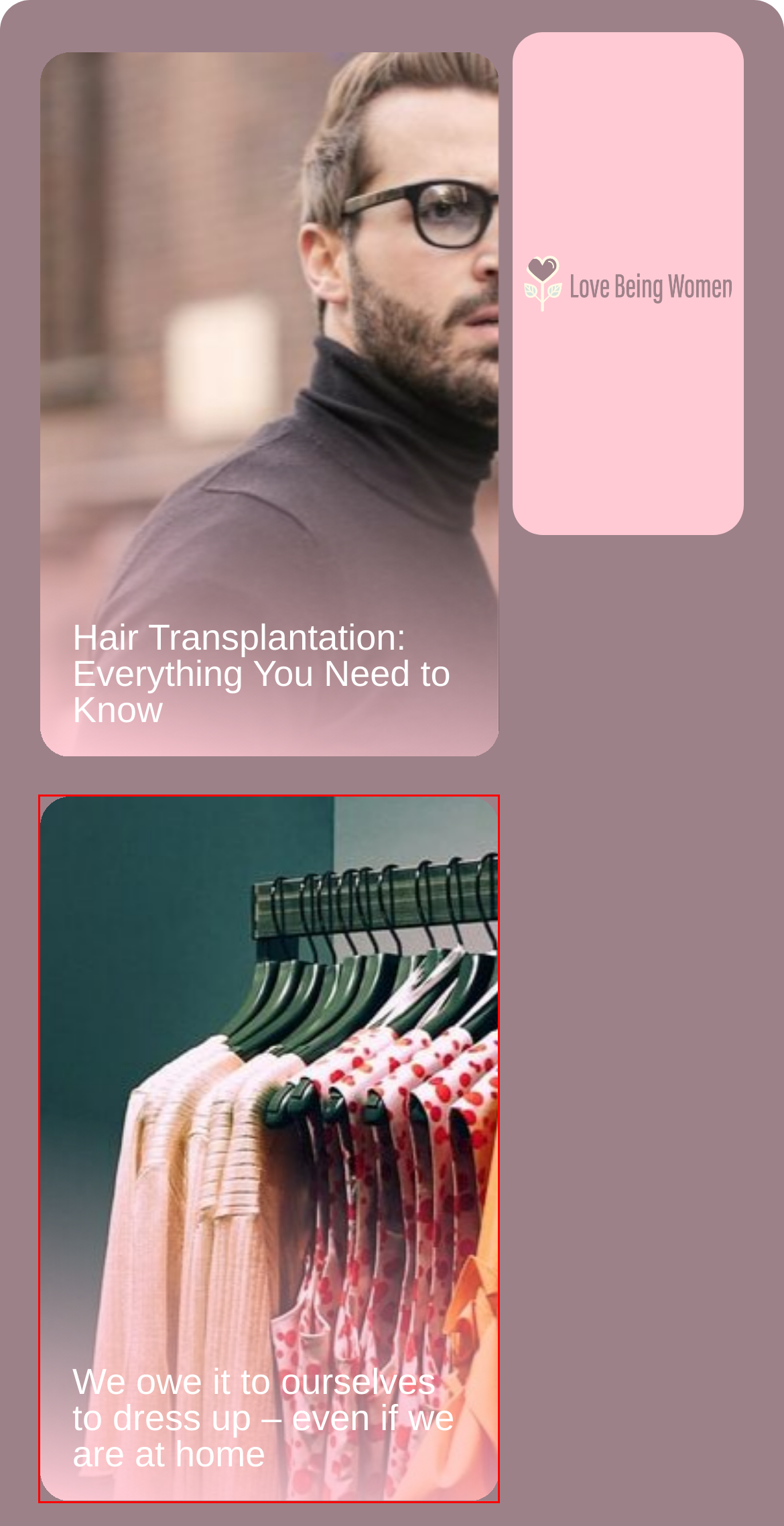Consider the screenshot of a webpage with a red bounding box around an element. Select the webpage description that best corresponds to the new page after clicking the element inside the red bounding box. Here are the candidates:
A. Sitemap
B. Empowering Women: How to Make Change in Your Community
C. We owe it to ourselves to dress up – even if we are at home
D. Hair Transplantation: Everything You Need to Know
E. Elevating home decor with wooden acoustic panels: A blend of function and elegance
F. Use sportswear for your training and sports
G. Are Backpacks The Chamleon Of Fashion? Different Looks For Everyone On The Style Spectrum.
H. The harmony of wood in modern acoustics – embracing wooden acoustic panels

C